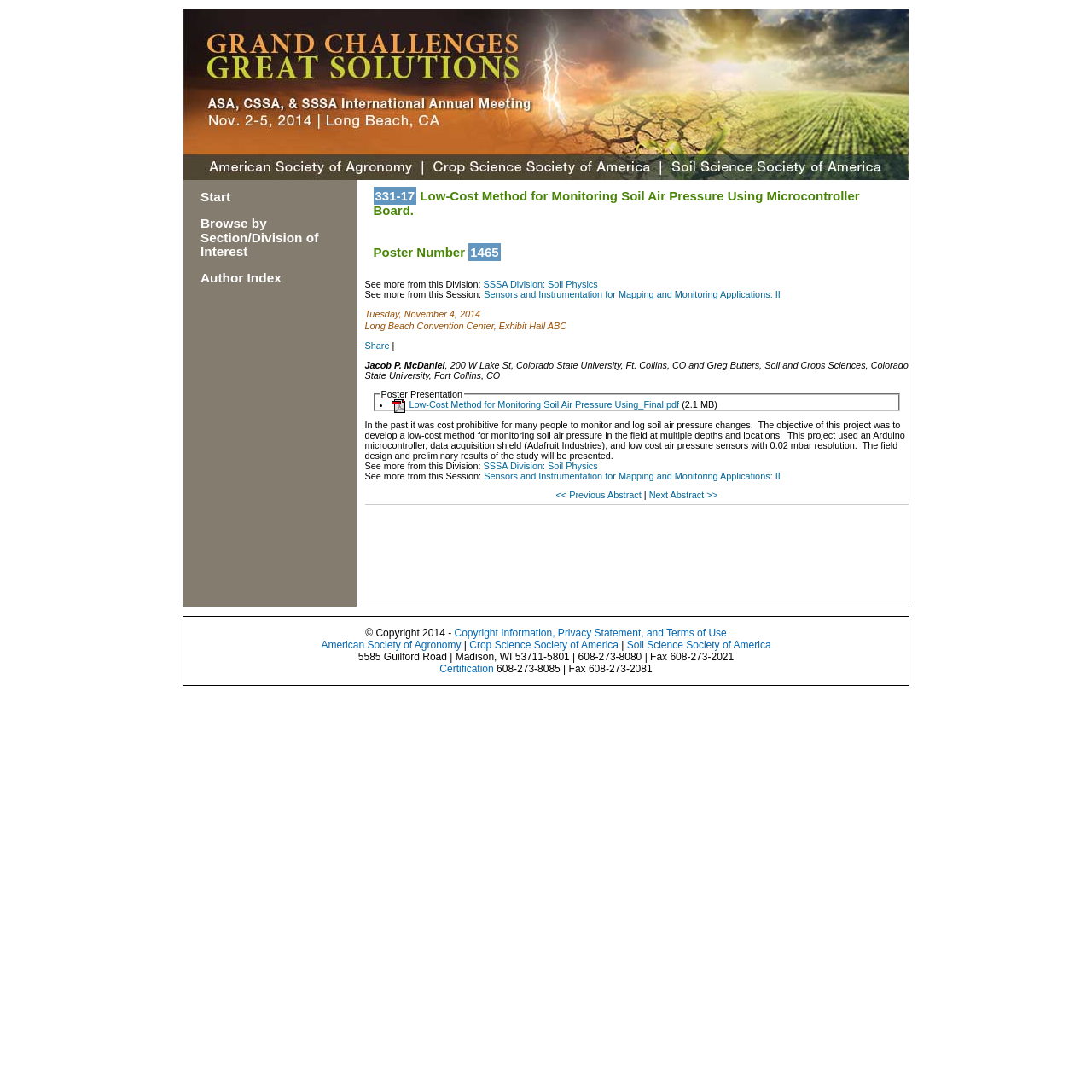What is the objective of the project?
Could you answer the question in a detailed manner, providing as much information as possible?

I found the objective of the project by reading the StaticText element with the text 'In the past it was cost prohibitive for many people to monitor and log soil air pressure changes. The objective of this project was to develop a low-cost method for monitoring soil air pressure in the field at multiple depths and locations.' which is located below the title of the poster.